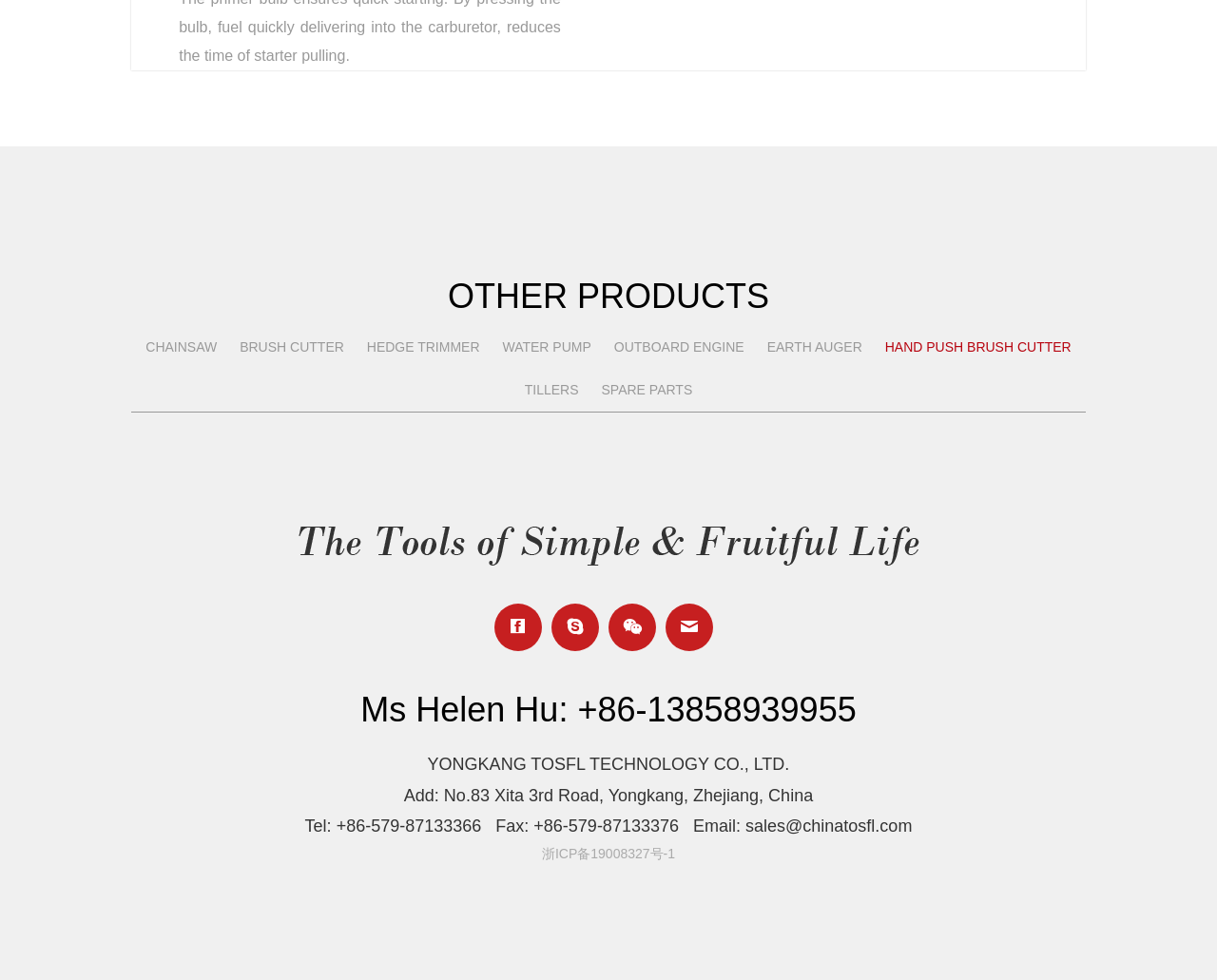What is the email address of the company?
Offer a detailed and full explanation in response to the question.

The email address of the company is mentioned in the heading 'Tel: +86-579-87133366 Fax: +86-579-87133376 Email: sales@chinatosfl.com' and also as a link, which can be clicked to send an email to the company.